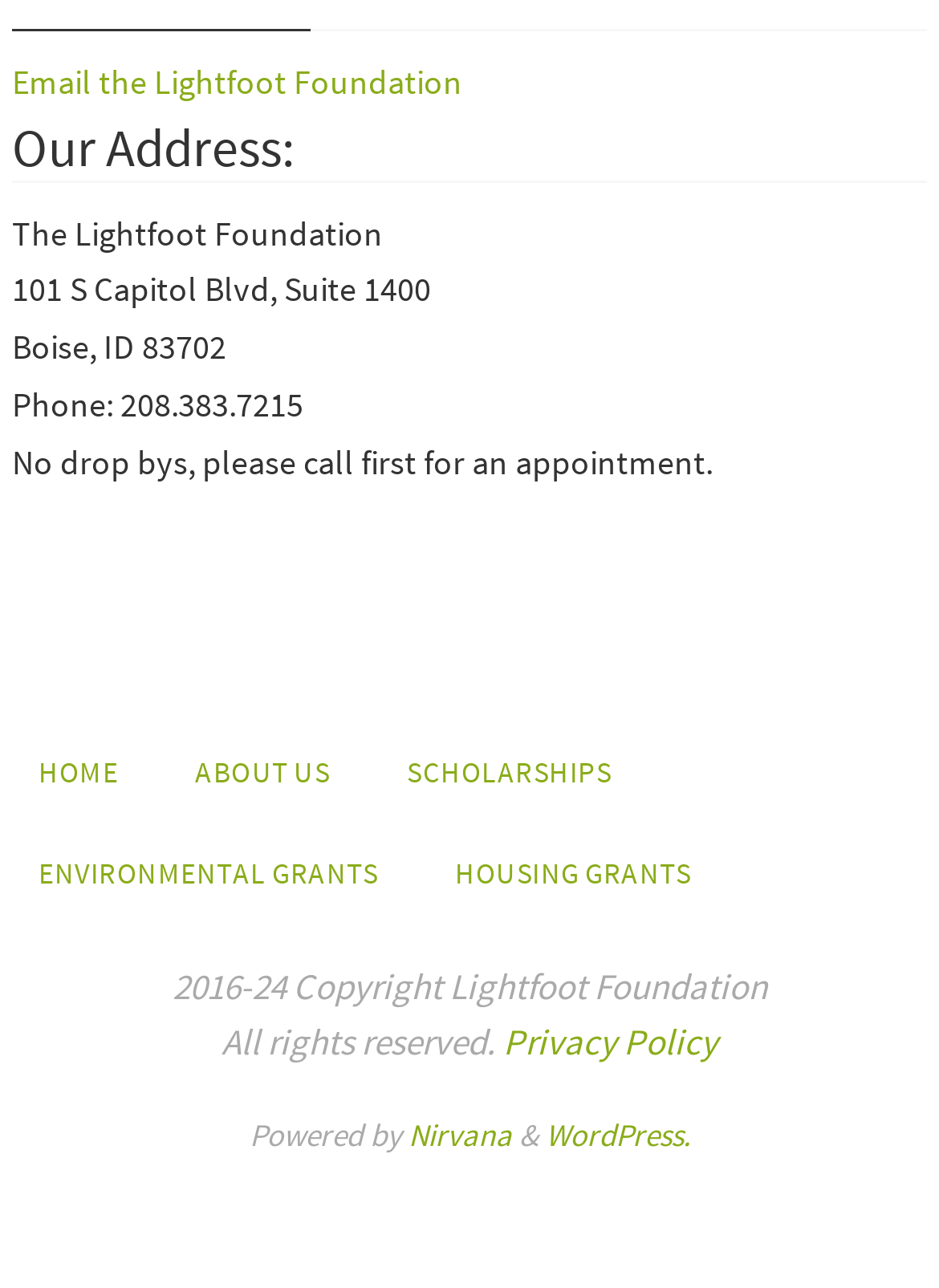Determine the bounding box coordinates for the area you should click to complete the following instruction: "Go to HOME page".

[0.015, 0.571, 0.151, 0.628]